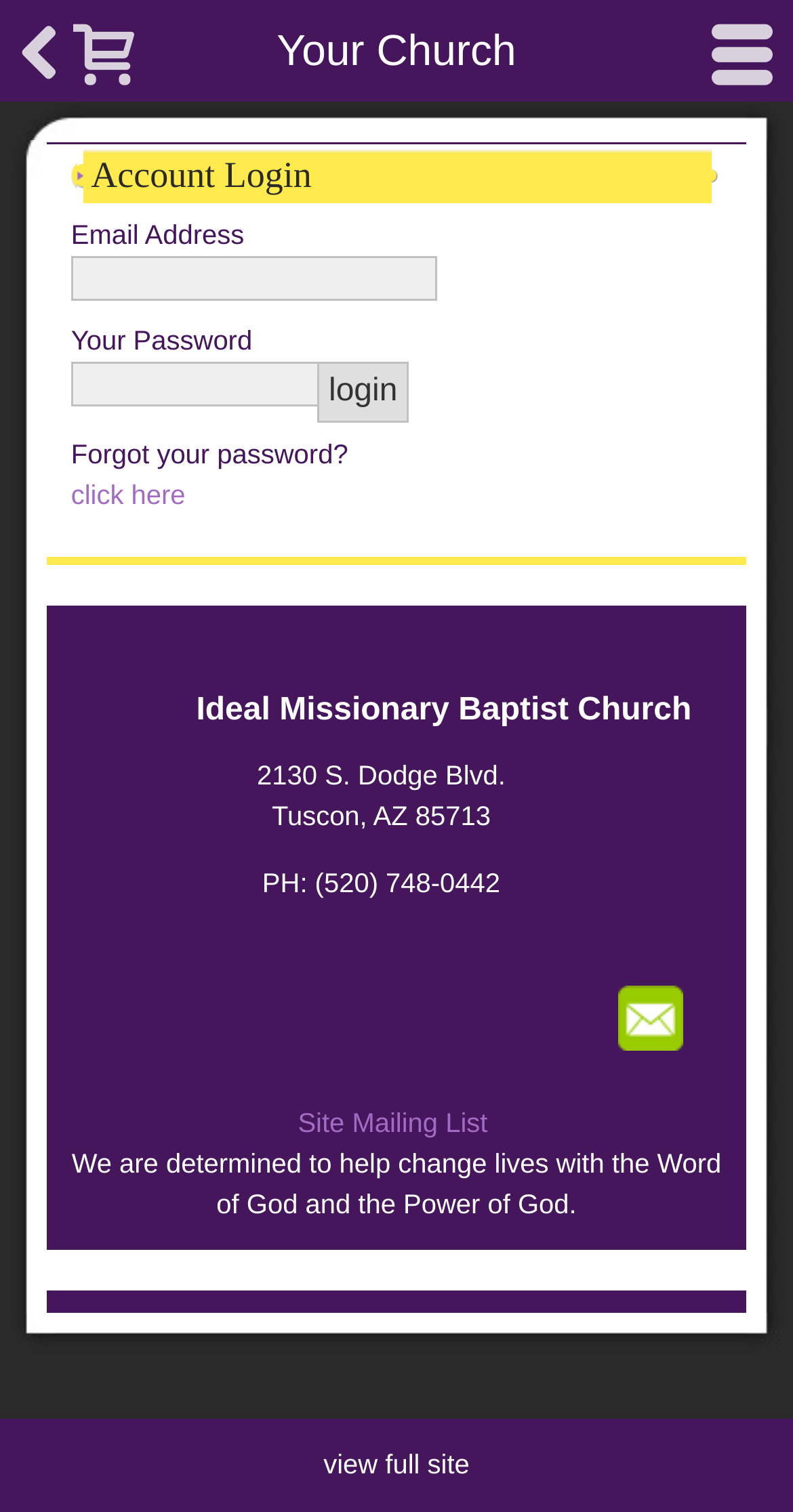For the element described, predict the bounding box coordinates as (top-left x, top-left y, bottom-right x, bottom-right y). All values should be between 0 and 1. Element description: alt="email us"

[0.78, 0.652, 0.872, 0.695]